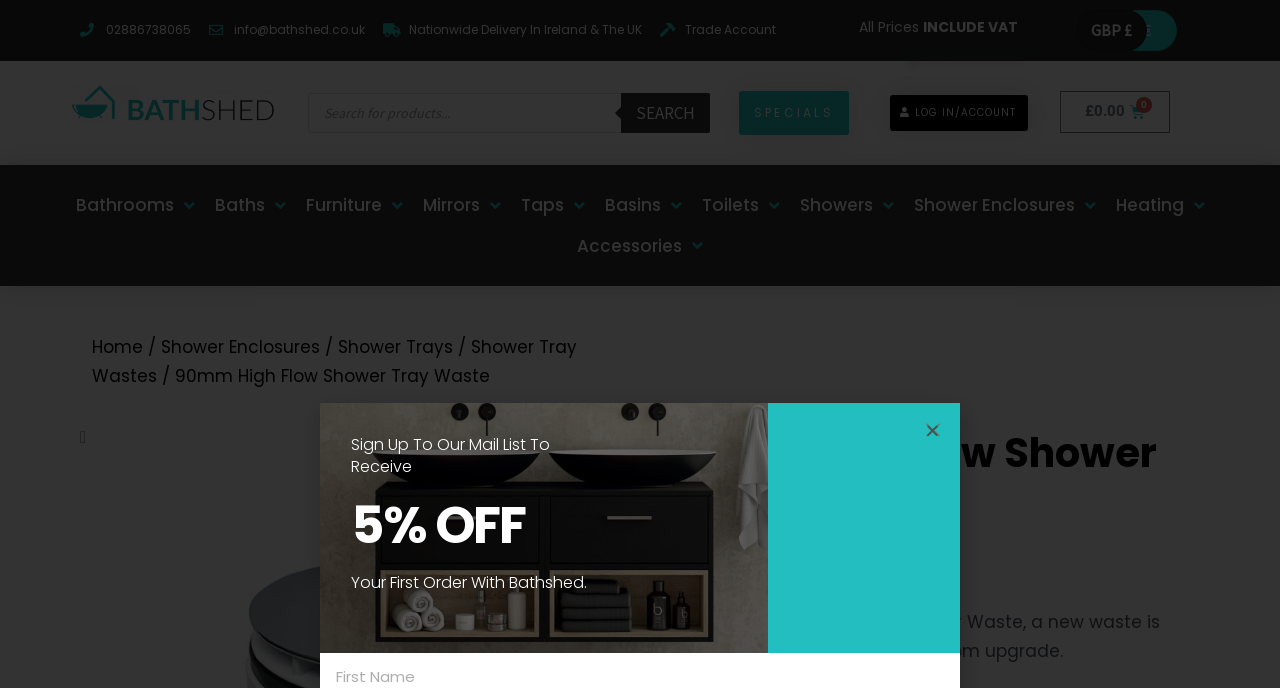Respond to the question below with a concise word or phrase:
What is the purpose of the search bar?

To search products